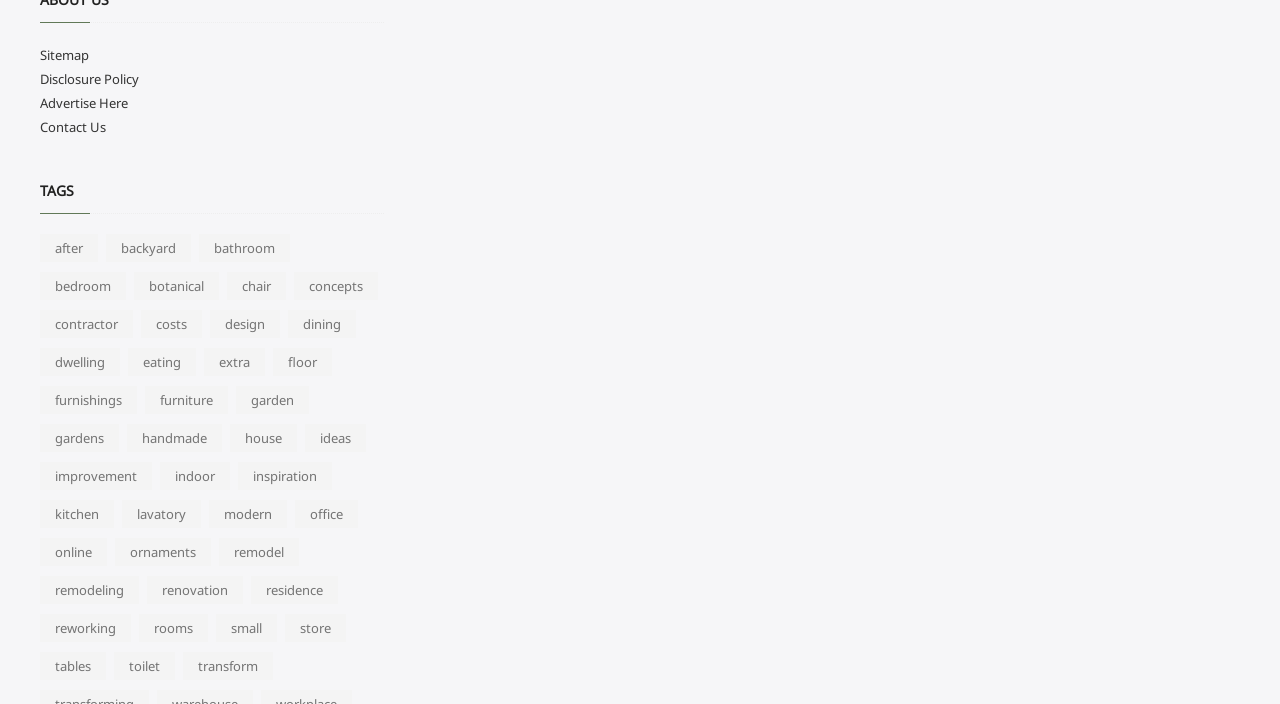Find the bounding box coordinates of the area to click in order to follow the instruction: "View 'furnishings' category".

[0.031, 0.548, 0.107, 0.588]